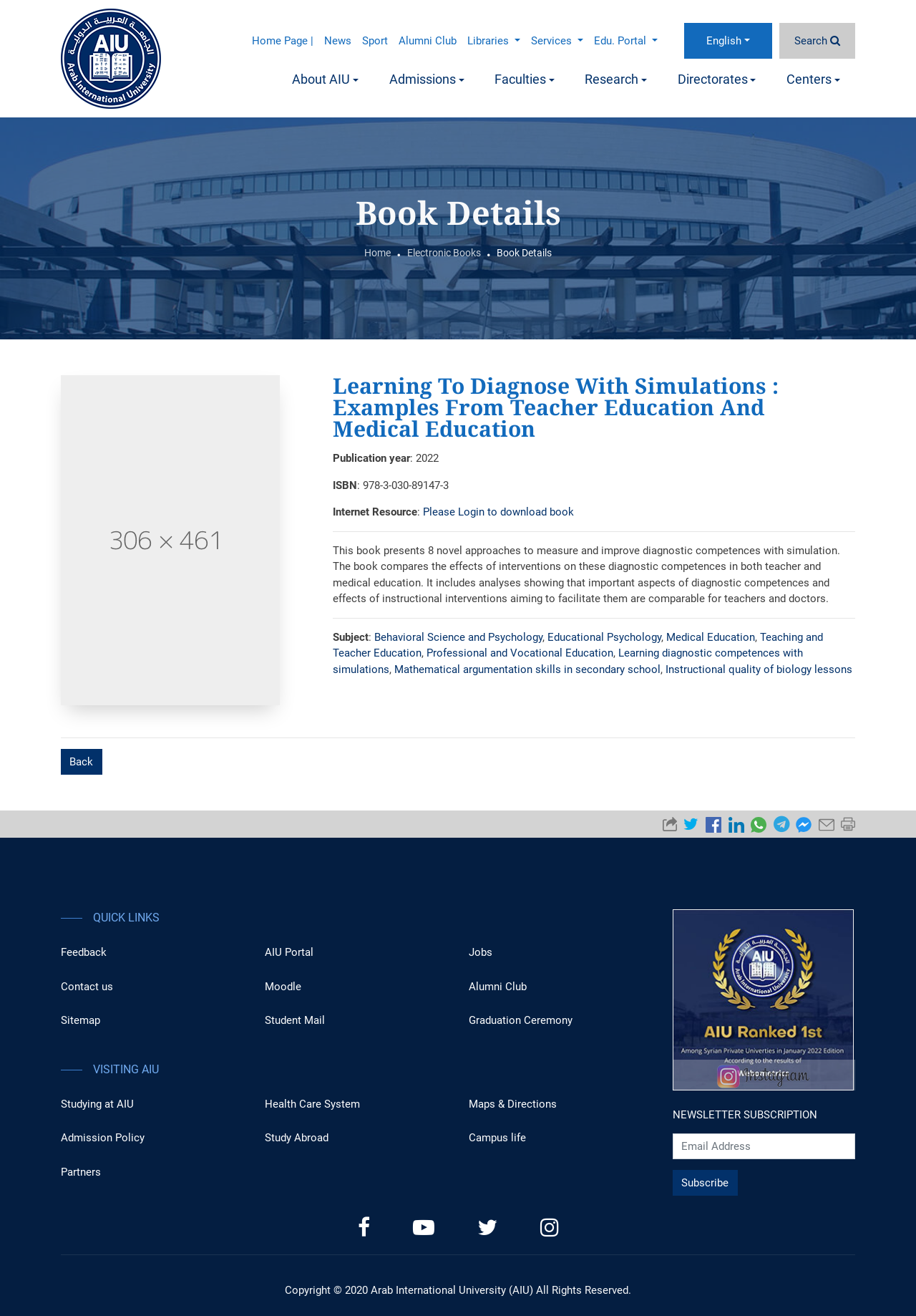Given the description: "Home", determine the bounding box coordinates of the UI element. The coordinates should be formatted as four float numbers between 0 and 1, [left, top, right, bottom].

[0.398, 0.188, 0.427, 0.196]